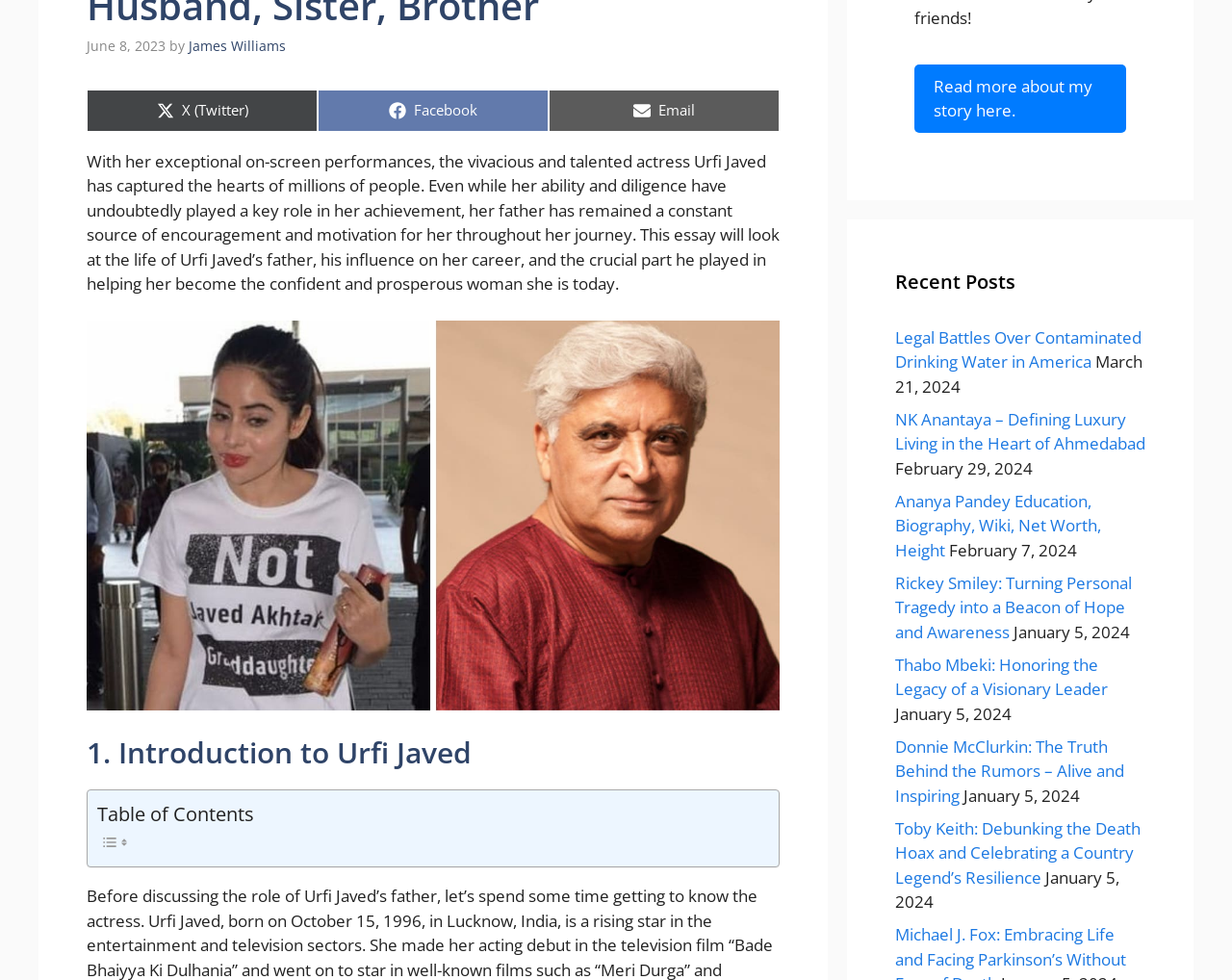Determine the bounding box coordinates for the UI element described. Format the coordinates as (top-left x, top-left y, bottom-right x, bottom-right y) and ensure all values are between 0 and 1. Element description: Share on X (Twitter)

[0.07, 0.091, 0.258, 0.134]